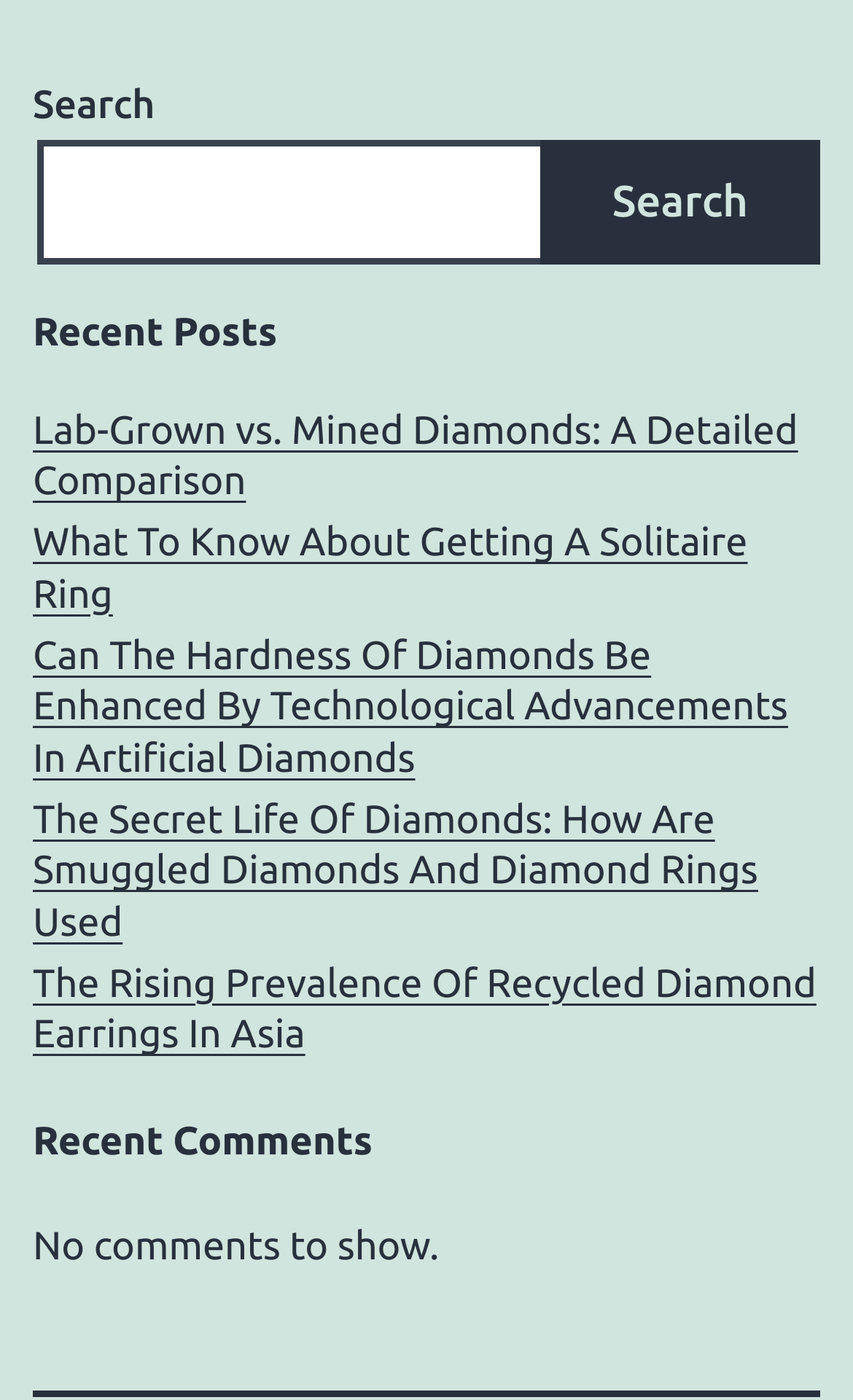Give the bounding box coordinates for the element described by: "Press Release".

None